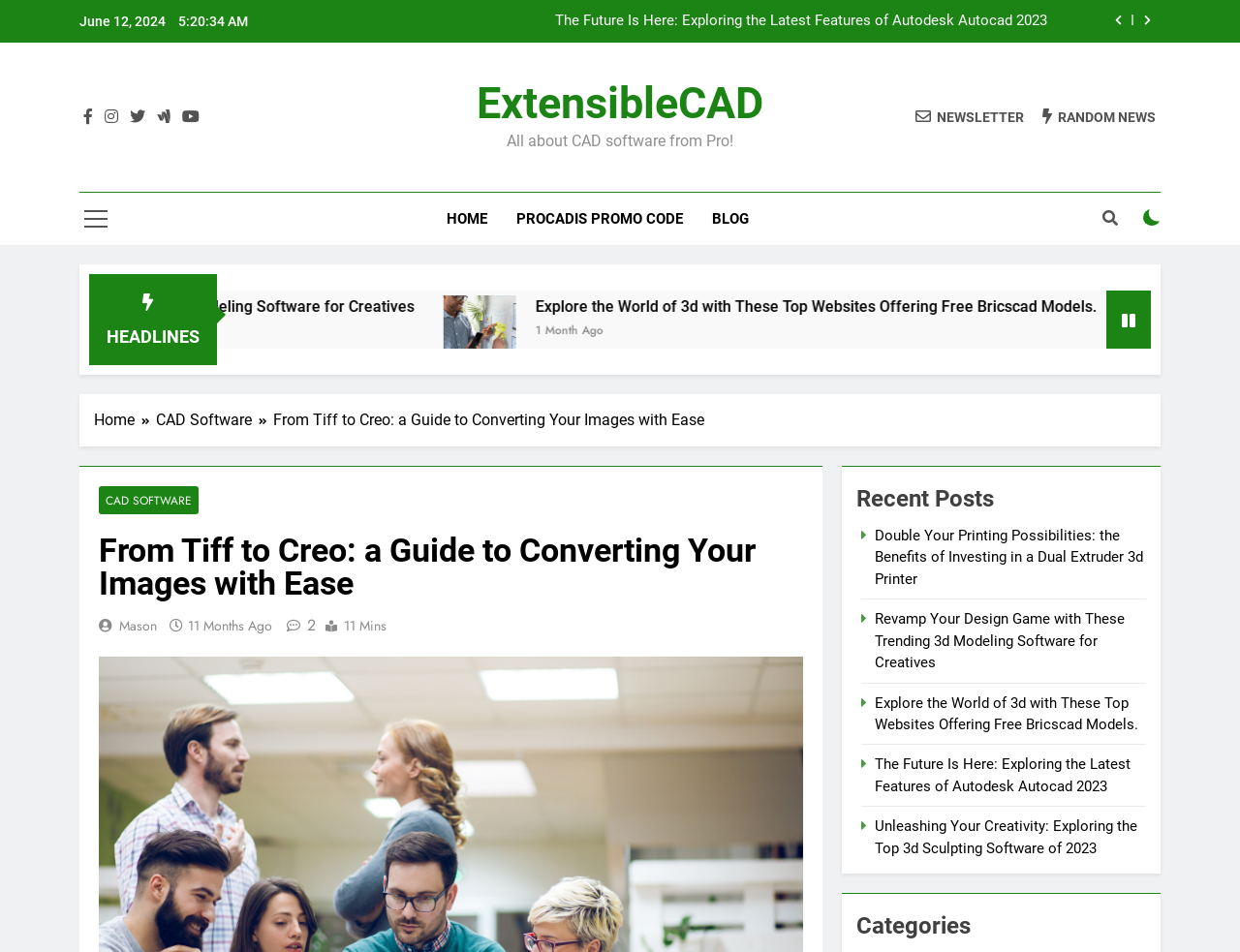What is the time of the article 'Explore the World of 3d with These Top Websites Offering Free Bricscad Models.'?
We need a detailed and exhaustive answer to the question. Please elaborate.

I found the time by looking at the article 'Explore the World of 3d with These Top Websites Offering Free Bricscad Models.' and noticing the time '1 Month Ago' below it.